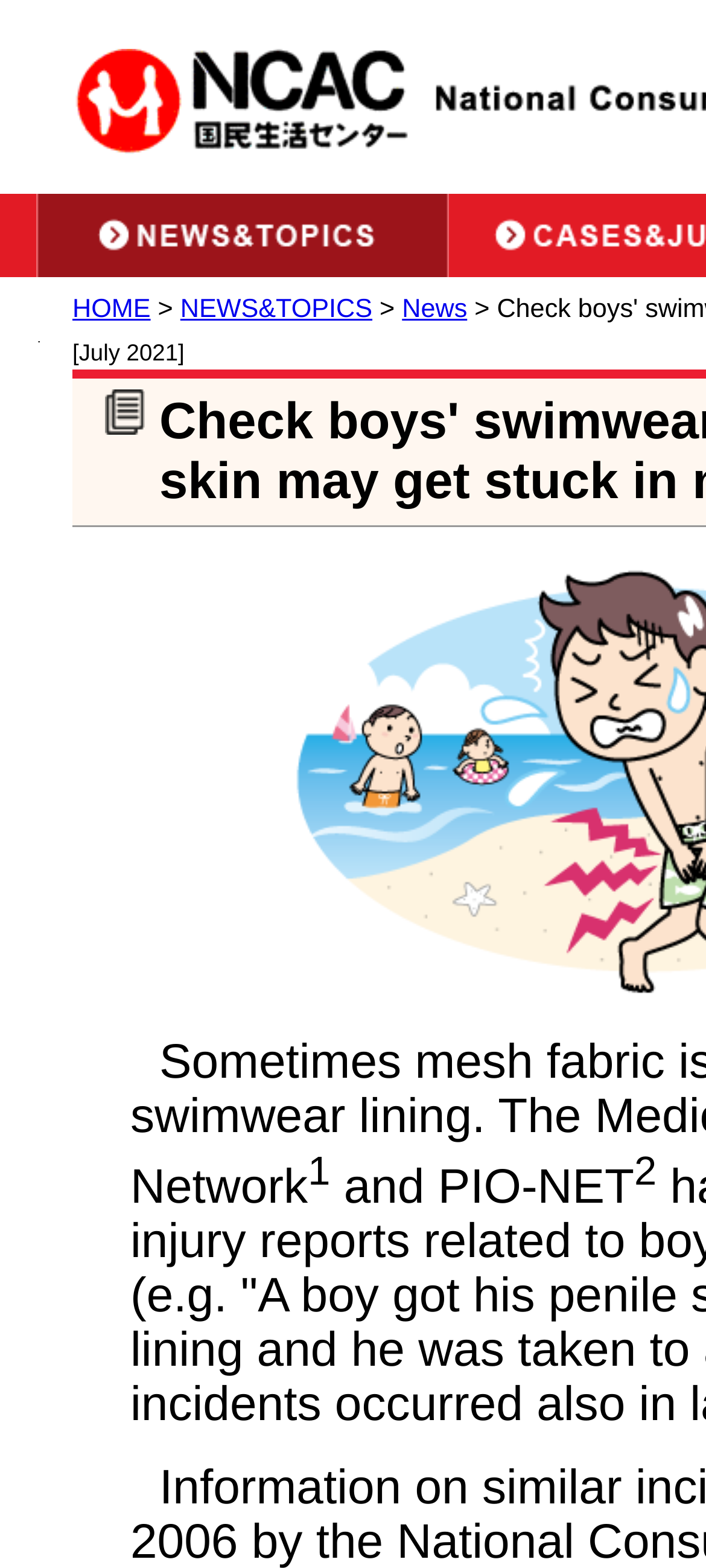Based on the image, please elaborate on the answer to the following question:
What is the name of the organization?

I found the name of the organization by looking at the title of the webpage, which is 'Check boys' swimwear lining! Penile skin may get stuck in mesh lining - National Consumer Affairs Center of JAPAN -'. The organization's name is mentioned at the end of the title.